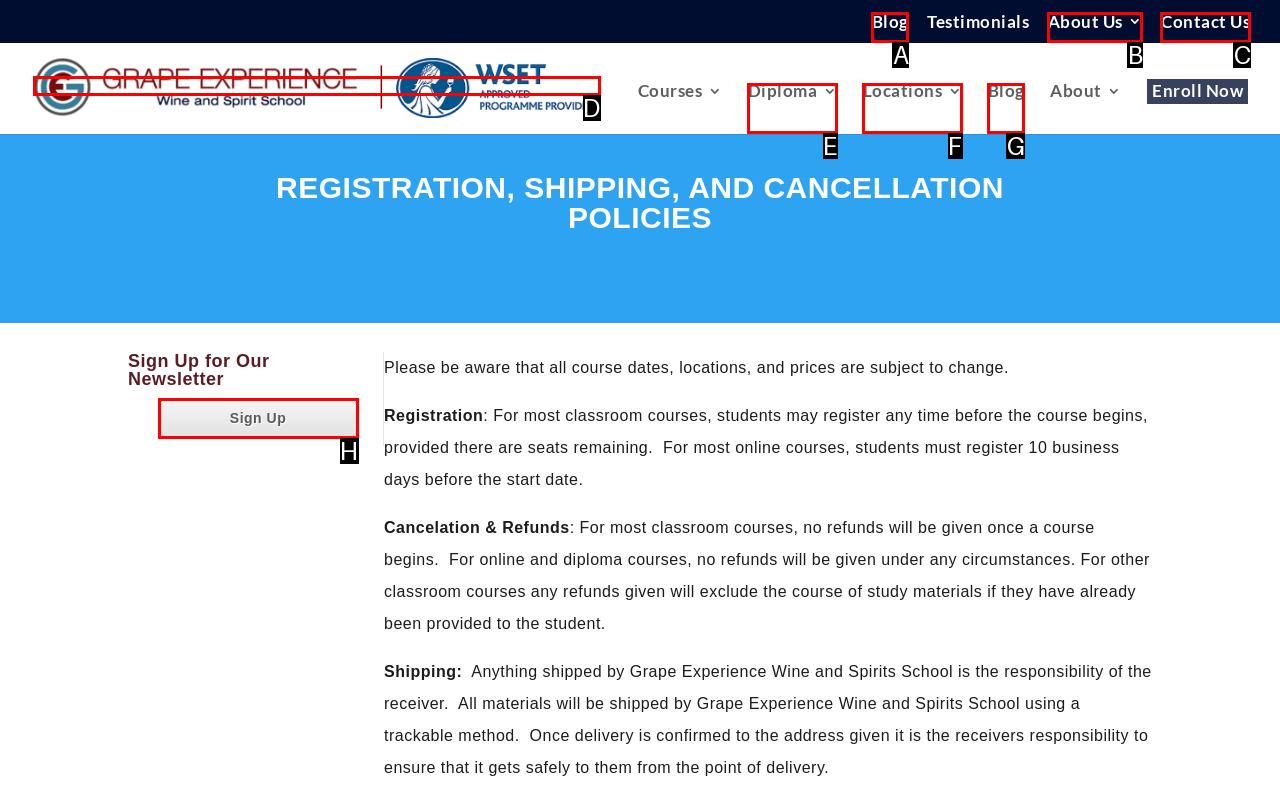Find the appropriate UI element to complete the task: Click the 'Contact Us' link. Indicate your choice by providing the letter of the element.

C